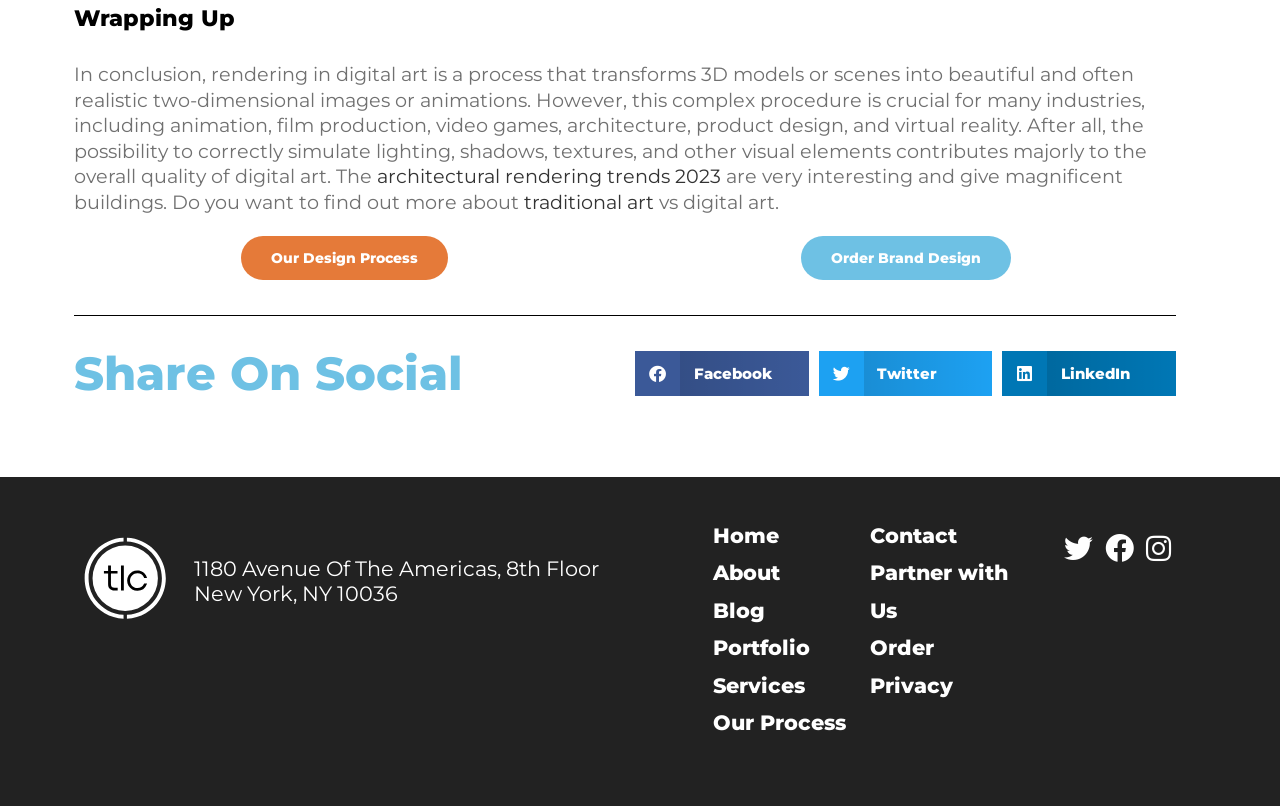Give a succinct answer to this question in a single word or phrase: 
What is the purpose of the 'Order Brand Design' button?

To order brand design